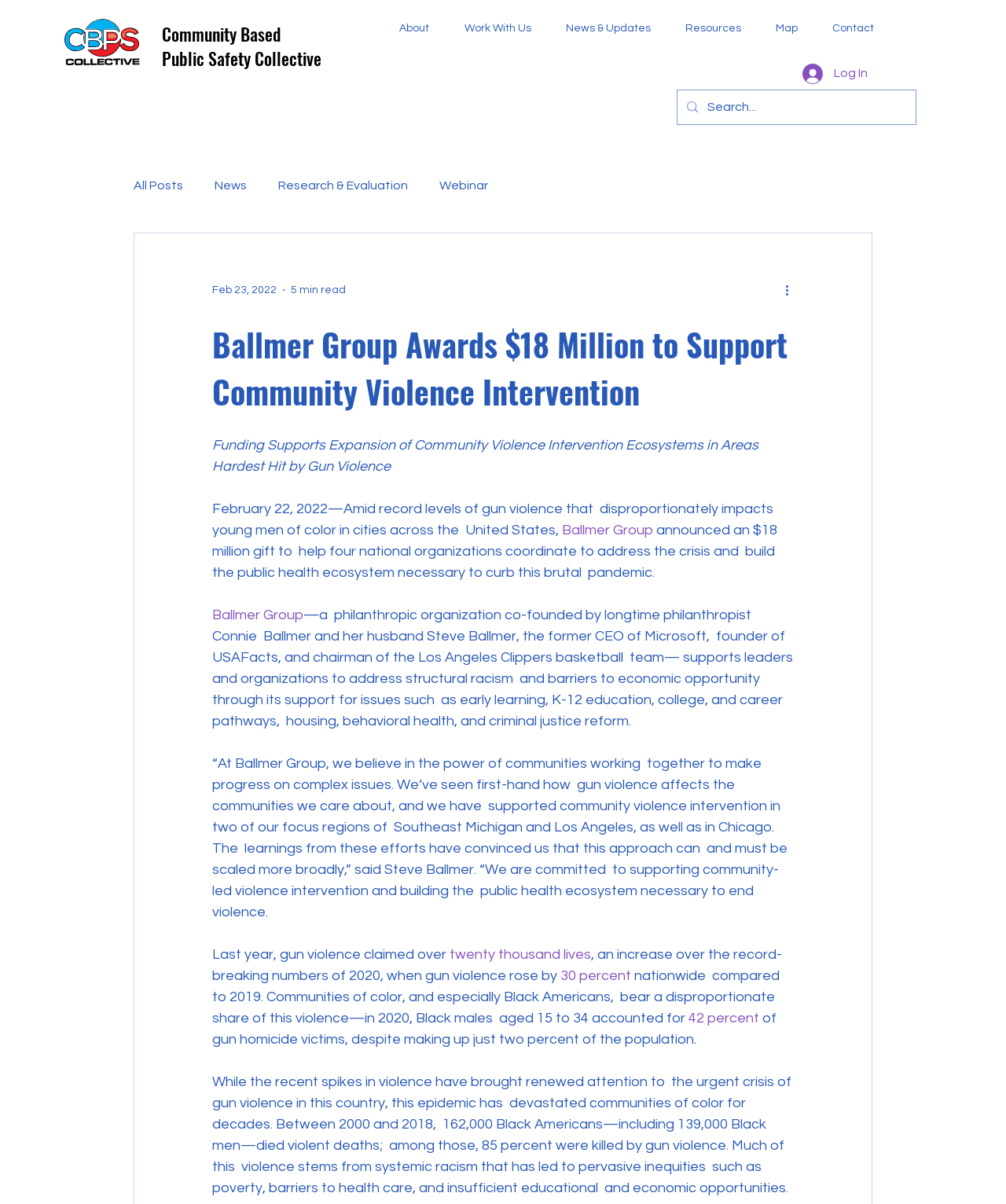How many lives were claimed by gun violence last year?
Look at the webpage screenshot and answer the question with a detailed explanation.

The answer can be found in the main article section, where it is mentioned that 'Last year, gun violence claimed over 20,000 lives'. This indicates that the number of lives claimed by gun violence last year is over 20,000.